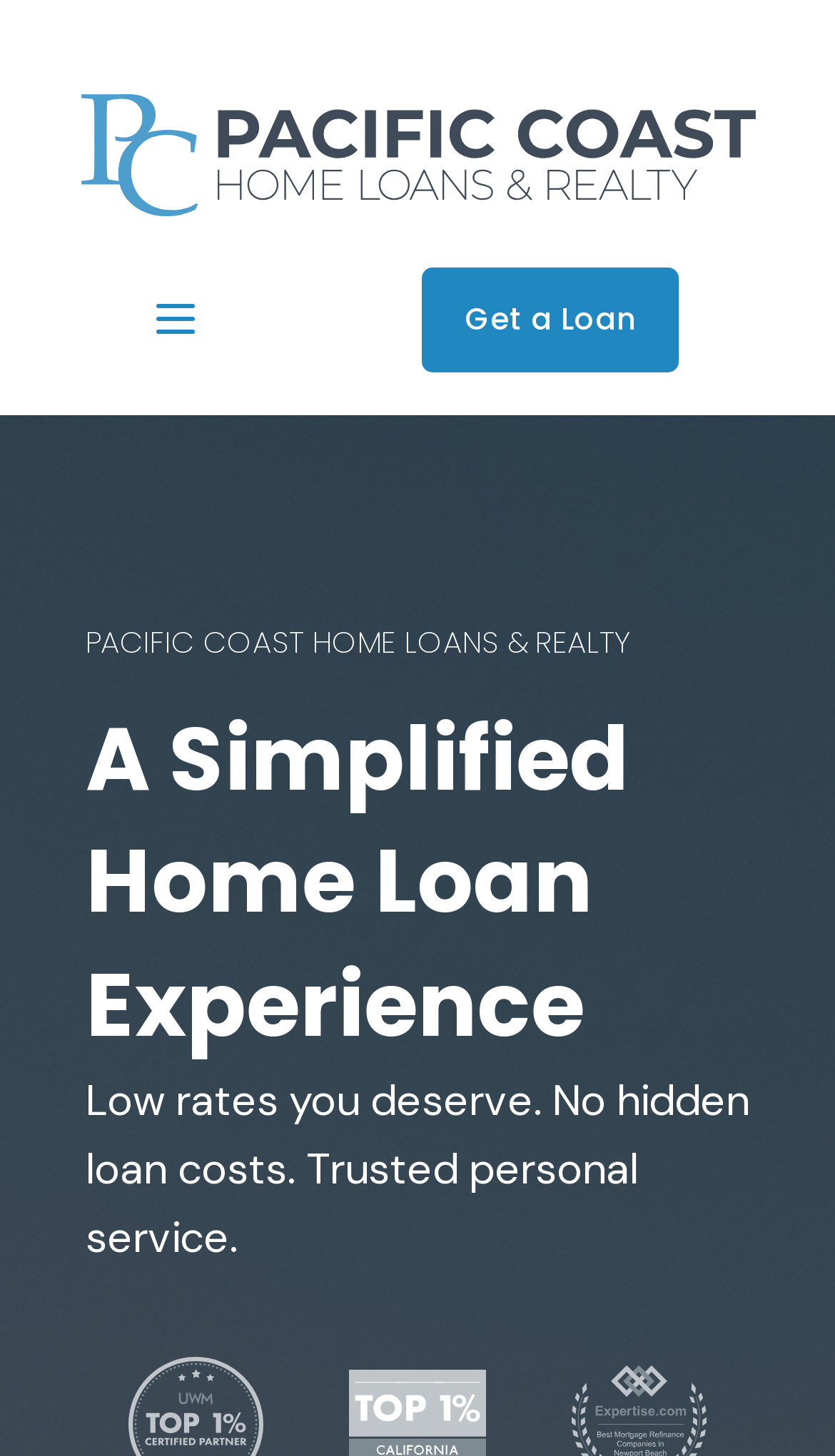Identify the bounding box of the UI element that matches this description: "Get a Loan".

[0.504, 0.184, 0.813, 0.255]